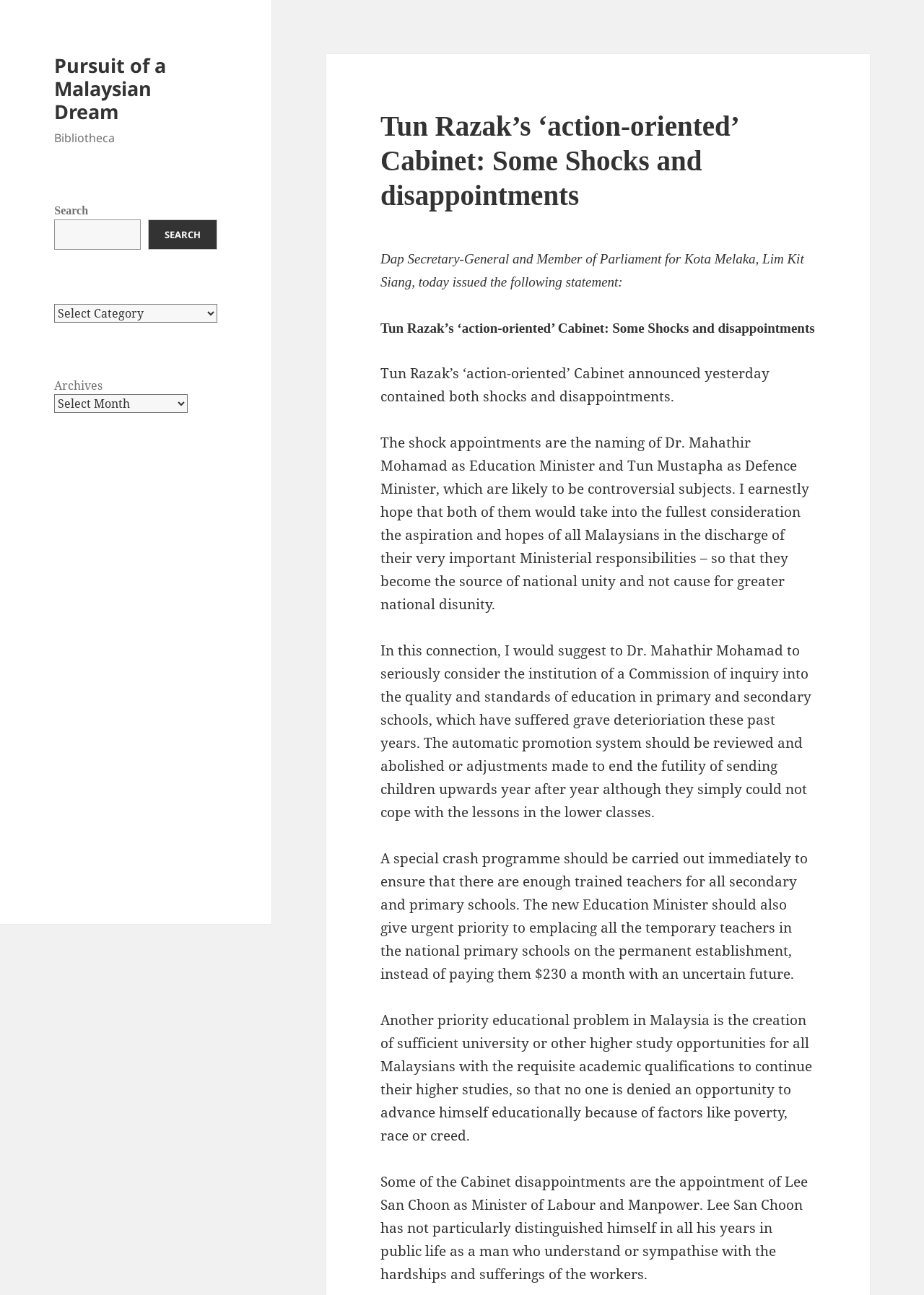What is the issue with the automatic promotion system?
Answer the question with a single word or phrase derived from the image.

Futility of sending children upwards year after year